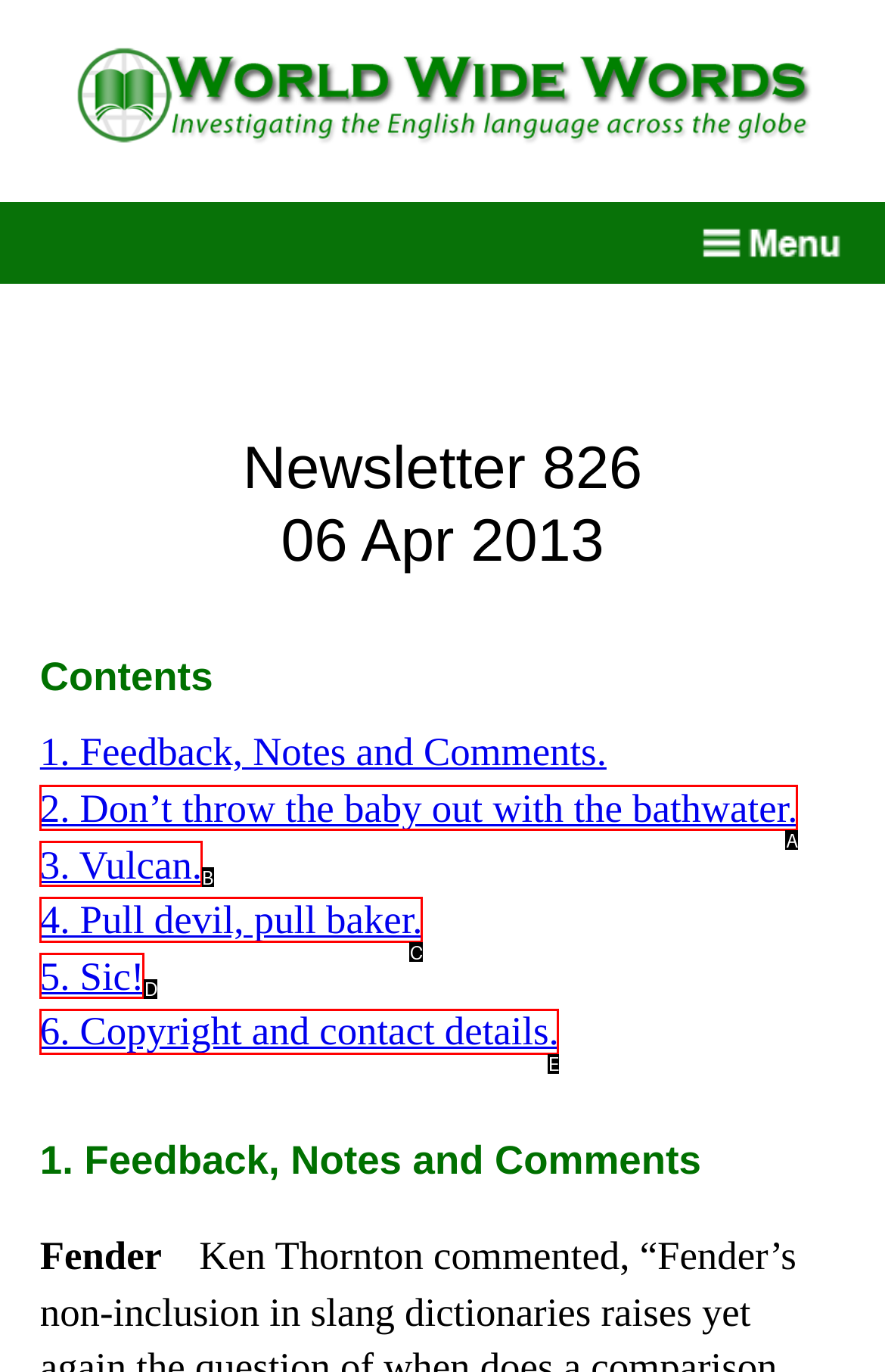From the given choices, indicate the option that best matches: 5. Sic!
State the letter of the chosen option directly.

D